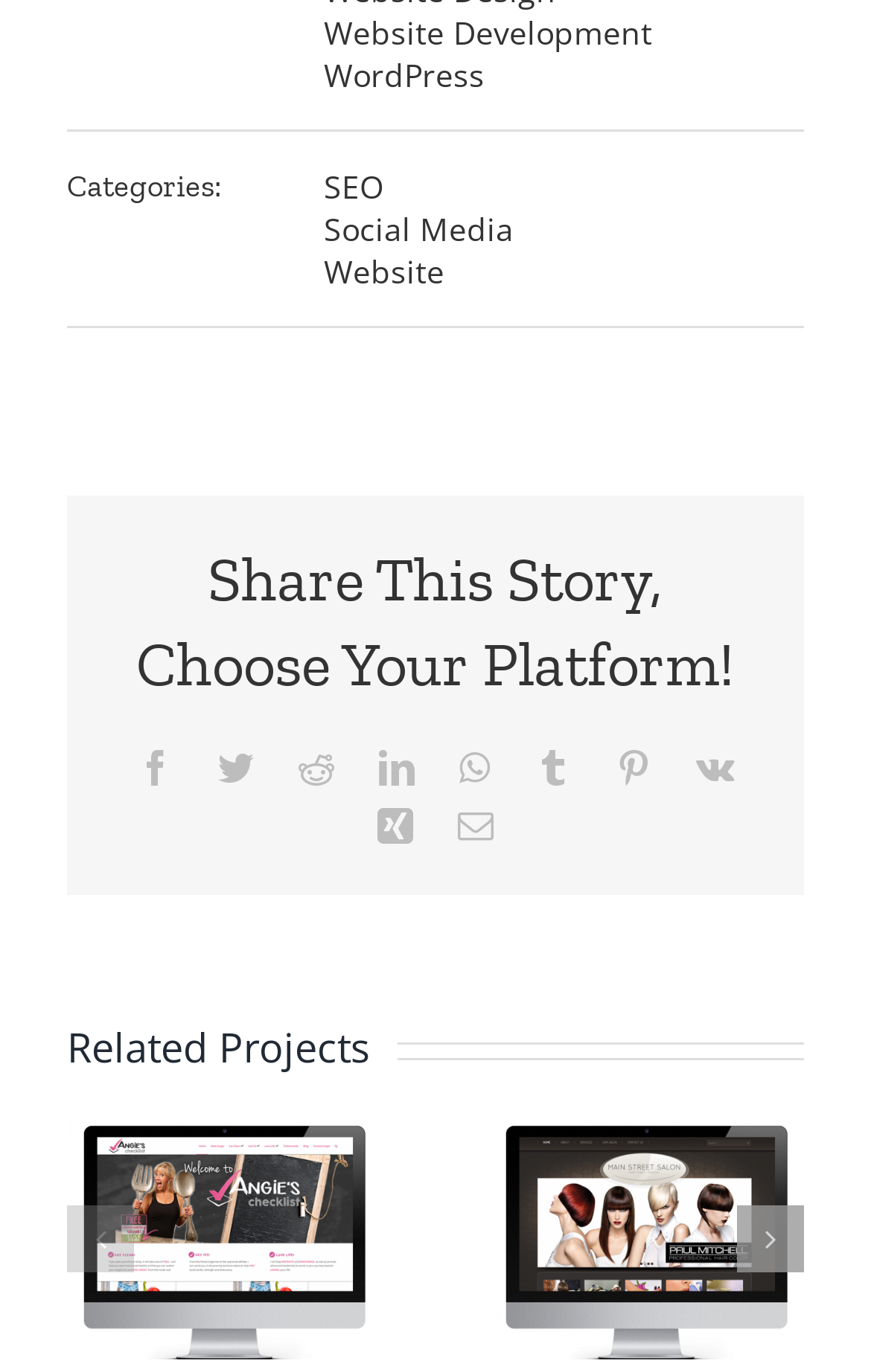Please identify the bounding box coordinates of the clickable region that I should interact with to perform the following instruction: "Share on Facebook". The coordinates should be expressed as four float numbers between 0 and 1, i.e., [left, top, right, bottom].

[0.158, 0.546, 0.199, 0.572]